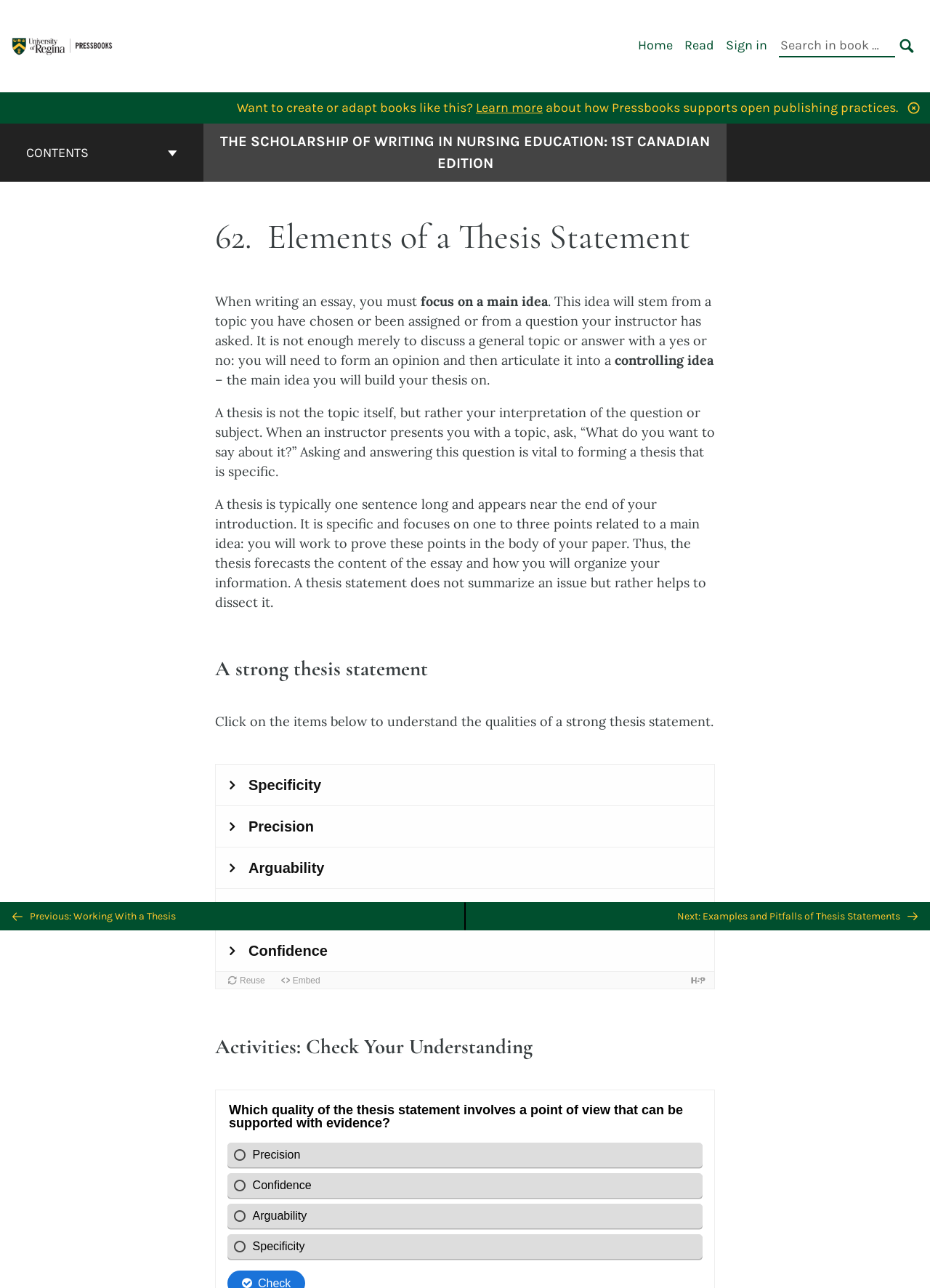Please identify the primary heading of the webpage and give its text content.

THE SCHOLARSHIP OF WRITING IN NURSING EDUCATION: 1ST CANADIAN EDITION